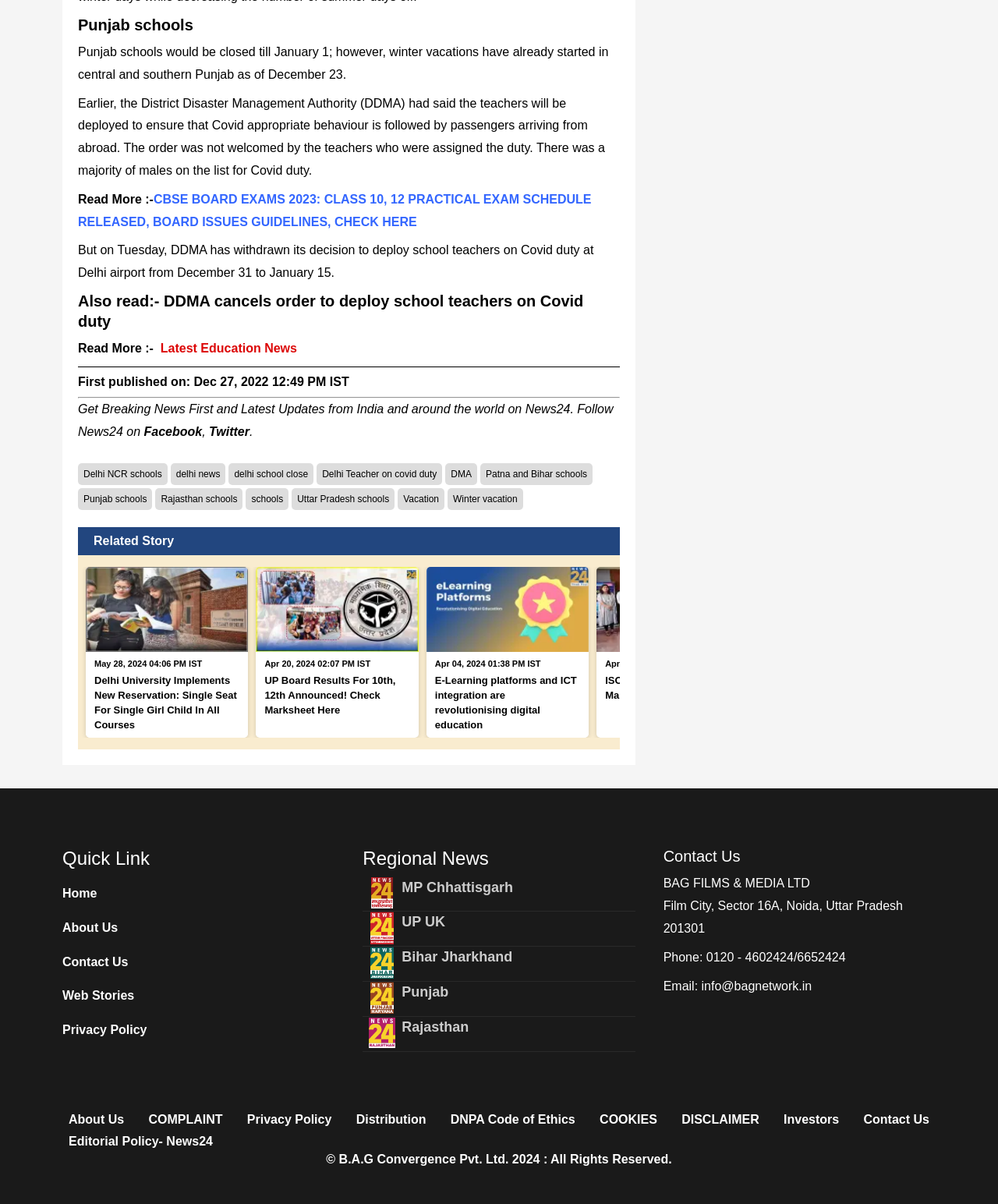What is the name of the university mentioned in the news article 'ISOMES Signs MoU With K. R Mangalam University'?
Based on the visual, give a brief answer using one word or a short phrase.

K. R Mangalam University